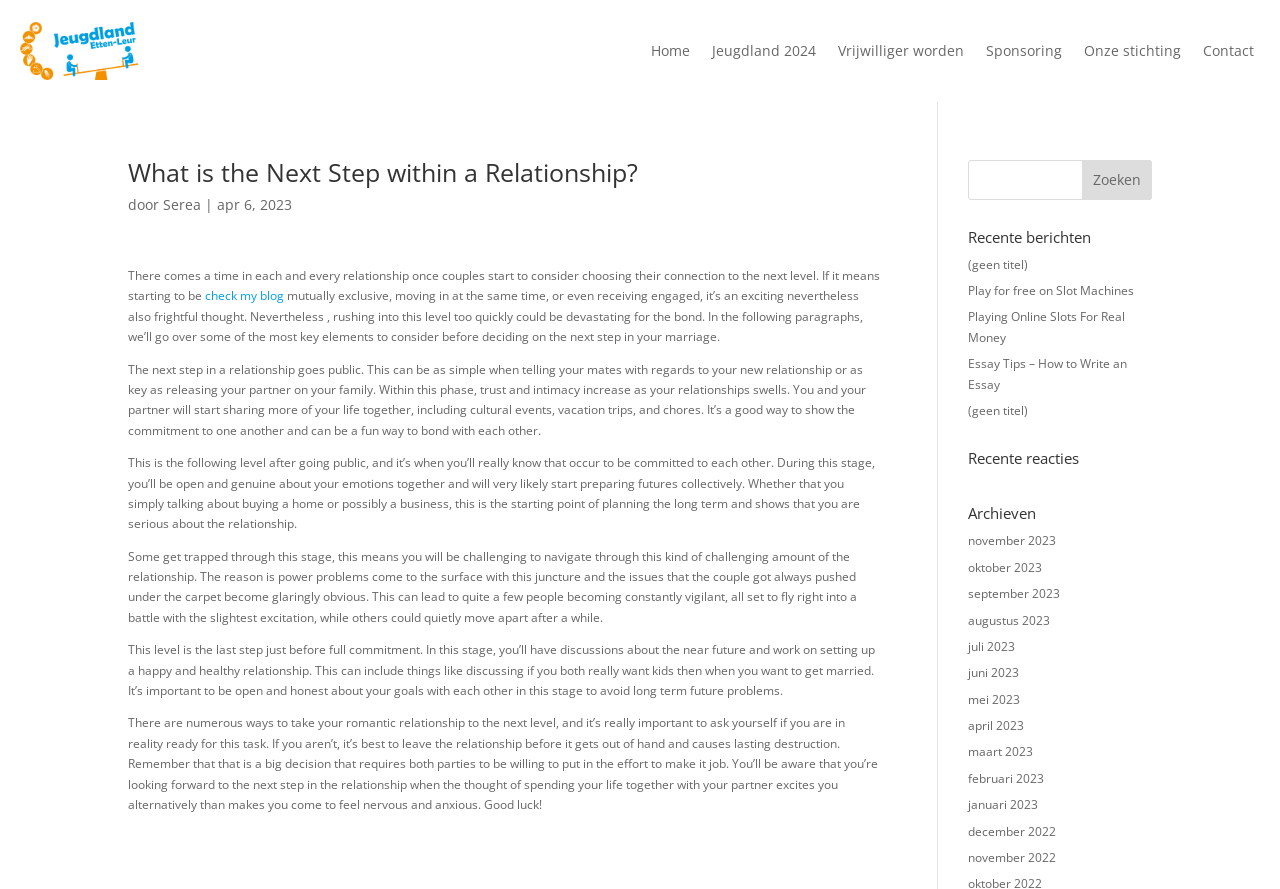Use a single word or phrase to answer the question:
How many links are in the 'Archieven' section?

12